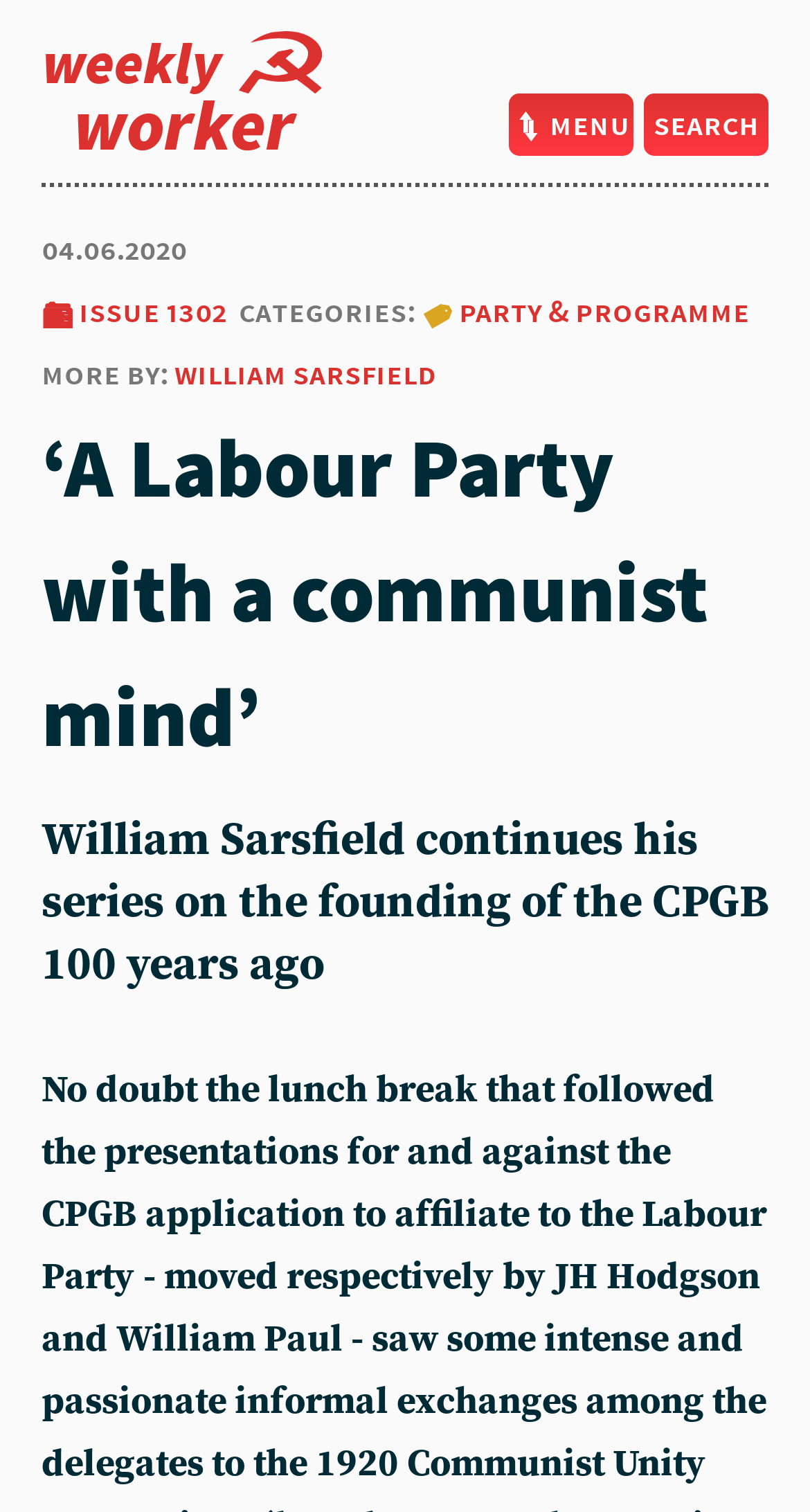Respond to the following question with a brief word or phrase:
What is the name of the publication?

Weekly Worker